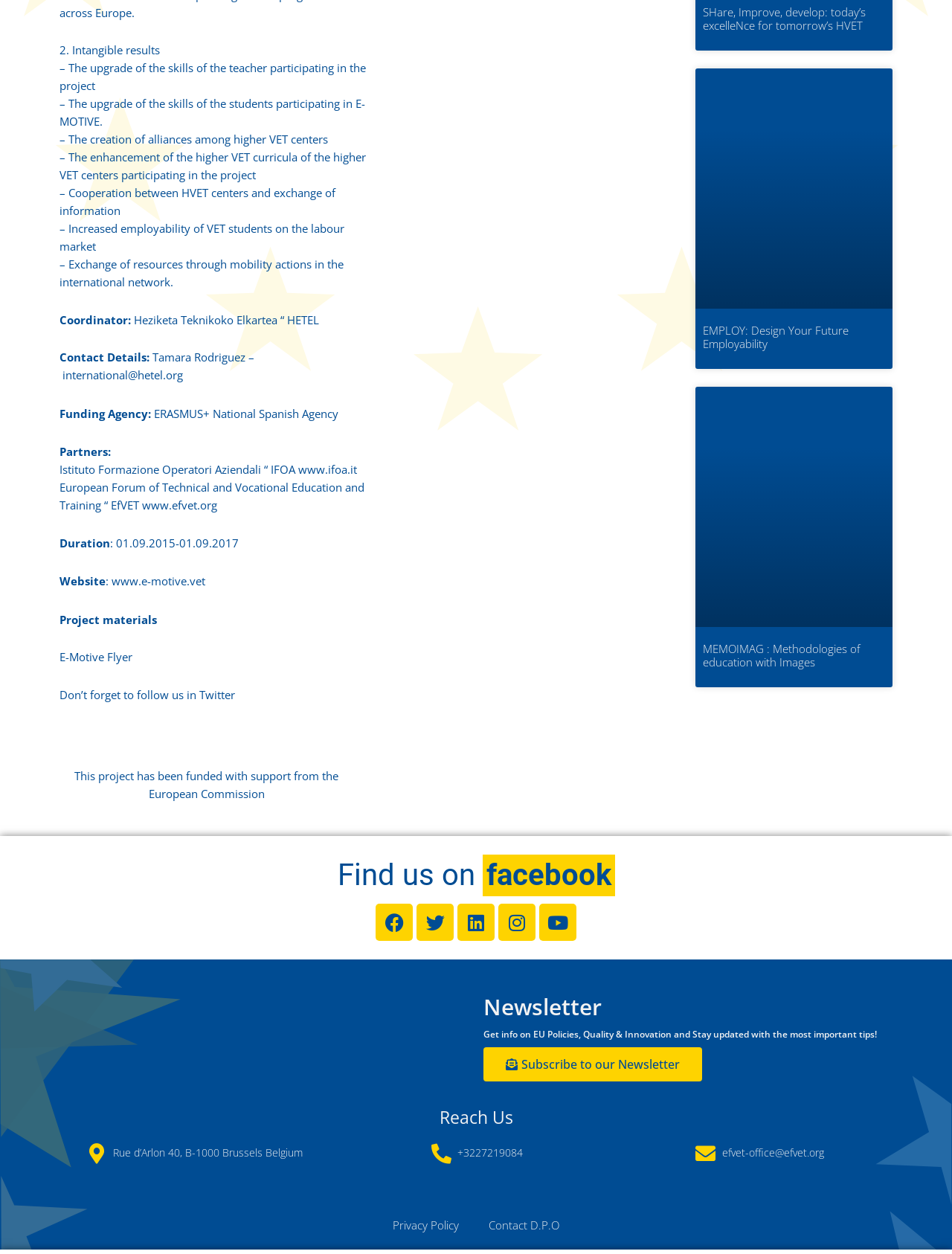Carefully examine the image and provide an in-depth answer to the question: What is the coordinator of the project?

I found the answer by looking at the section 'Coordinator:' which is located below the separator with orientation: horizontal at y-coordinate 0.247. The text next to it is 'Heziketa Teknikoko Elkartea “ HETEL'.